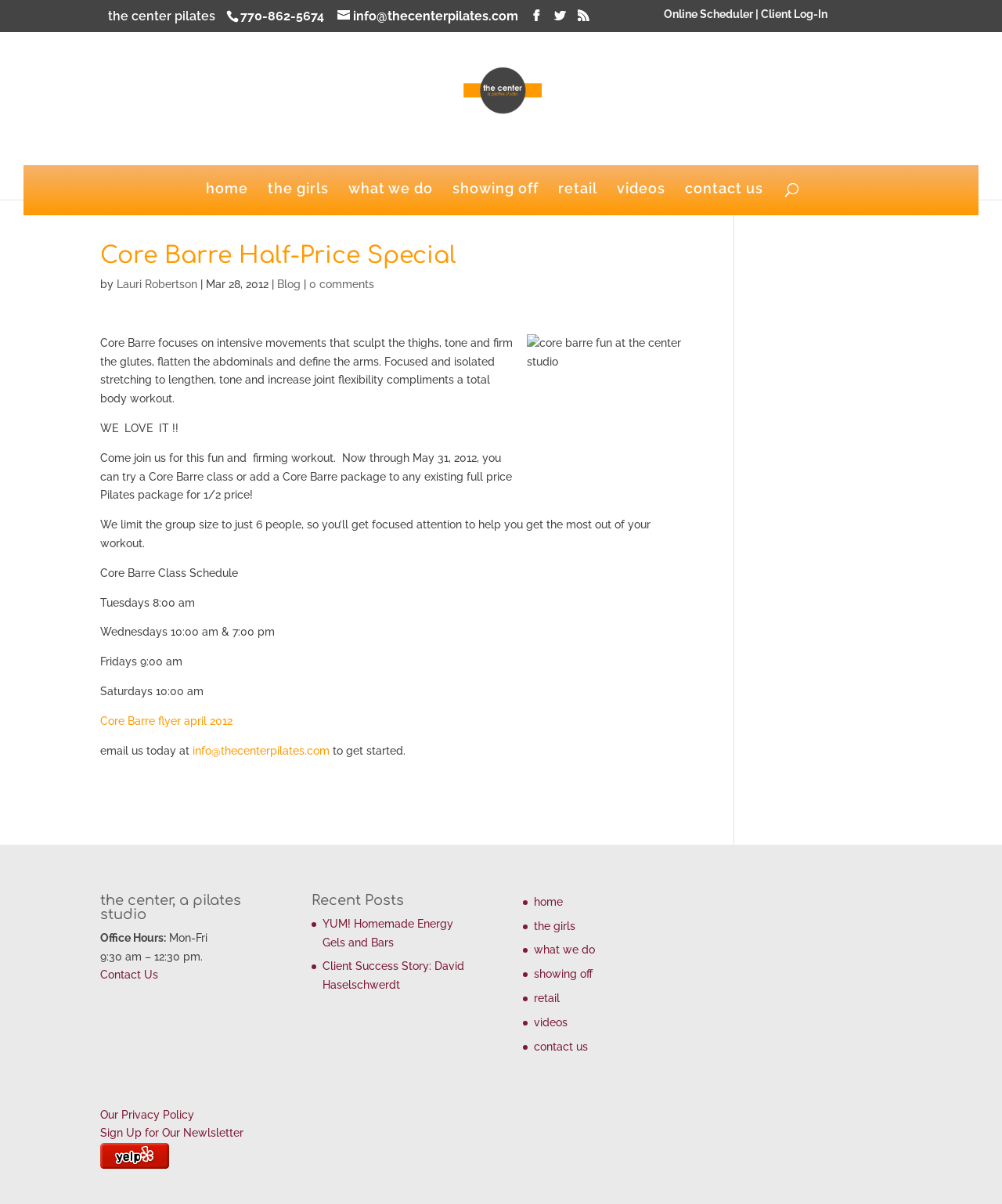Give a comprehensive overview of the webpage, including key elements.

The webpage is about the center, a Pilates studio, and it's promoting a Core Barre Half-Price Special. At the top, there is a header section with the studio's name, phone number, and email address. Below that, there is a navigation menu with links to different sections of the website, including home, the girls, what we do, showing off, retail, videos, and contact us.

The main content of the page is an article about the Core Barre Half-Price Special, which is written by Lauri Robertson and dated March 28, 2012. The article describes the benefits of Core Barre, a workout that focuses on intensive movements to sculpt the thighs, tone and firm the glutes, flatten the abdominals, and define the arms. It also mentions that the studio is offering a special deal for new clients to try a Core Barre class or add a Core Barre package to any existing full-price Pilates package for half price.

To the right of the article, there is a search box and a section with links to recent posts, including "YUM! Homemade Energy Gels and Bars" and "Client Success Story: David Haselschwerdt". Below that, there is a section with the studio's office hours and contact information.

At the bottom of the page, there is a footer section with links to the studio's privacy policy, newsletter sign-up, and Yelp page. There are also several images on the page, including a photo of the studio and a Core Barre class in action.